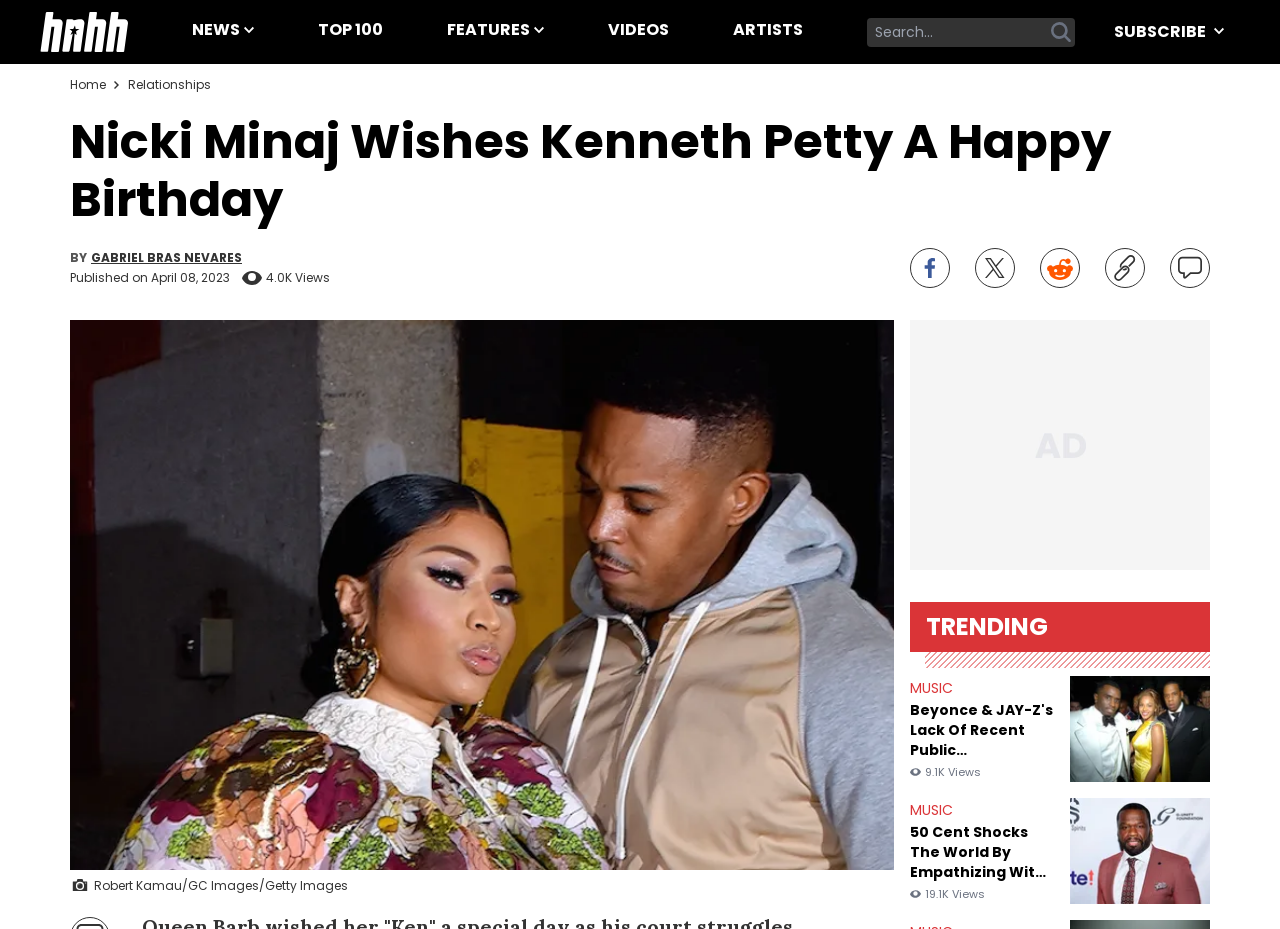Identify and provide the bounding box coordinates of the UI element described: "aria-label="Comments"". The coordinates should be formatted as [left, top, right, bottom], with each number being a float between 0 and 1.

[0.914, 0.267, 0.945, 0.31]